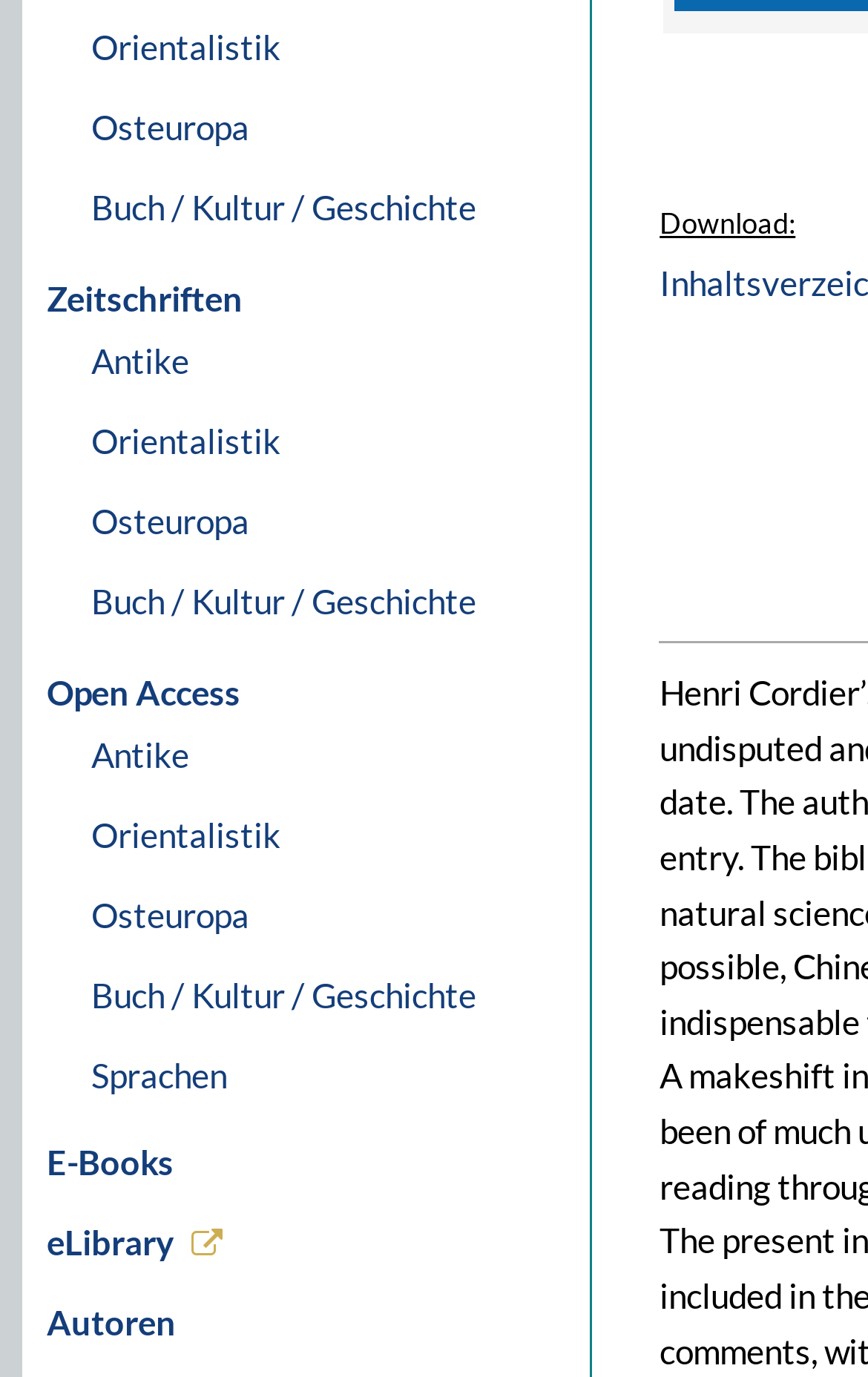Provide the bounding box coordinates of the section that needs to be clicked to accomplish the following instruction: "Download a file."

[0.76, 0.15, 0.916, 0.175]